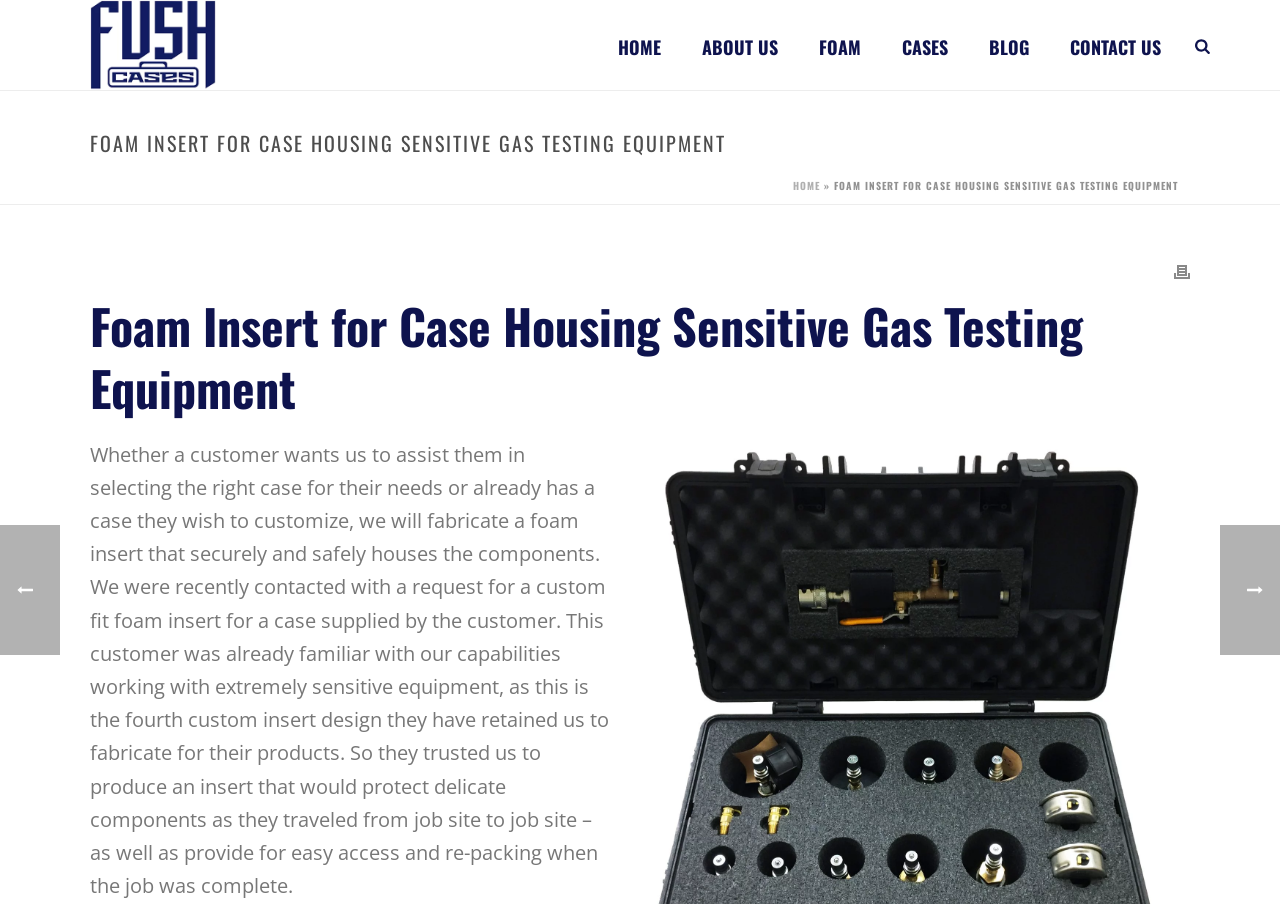What is the topic of the webpage's content?
Please give a detailed and elaborate explanation in response to the question.

The webpage's content is focused on the company's capability to fabricate a foam insert for a case supplied by the customer, specifically for housing sensitive gas testing equipment, as stated in the heading and the content of the webpage.